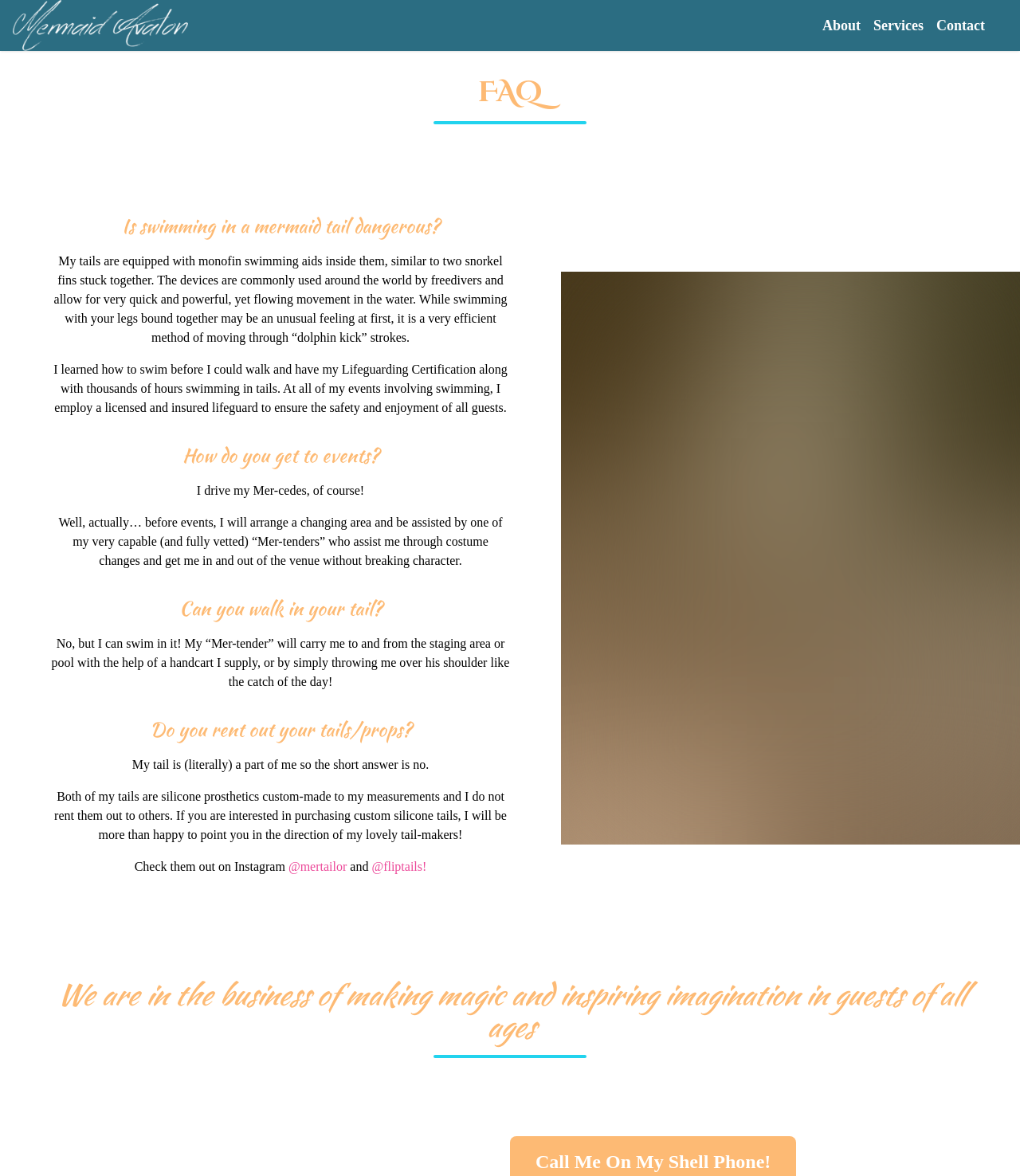Identify the bounding box for the described UI element. Provide the coordinates in (top-left x, top-left y, bottom-right x, bottom-right y) format with values ranging from 0 to 1: About

[0.806, 0.015, 0.844, 0.029]